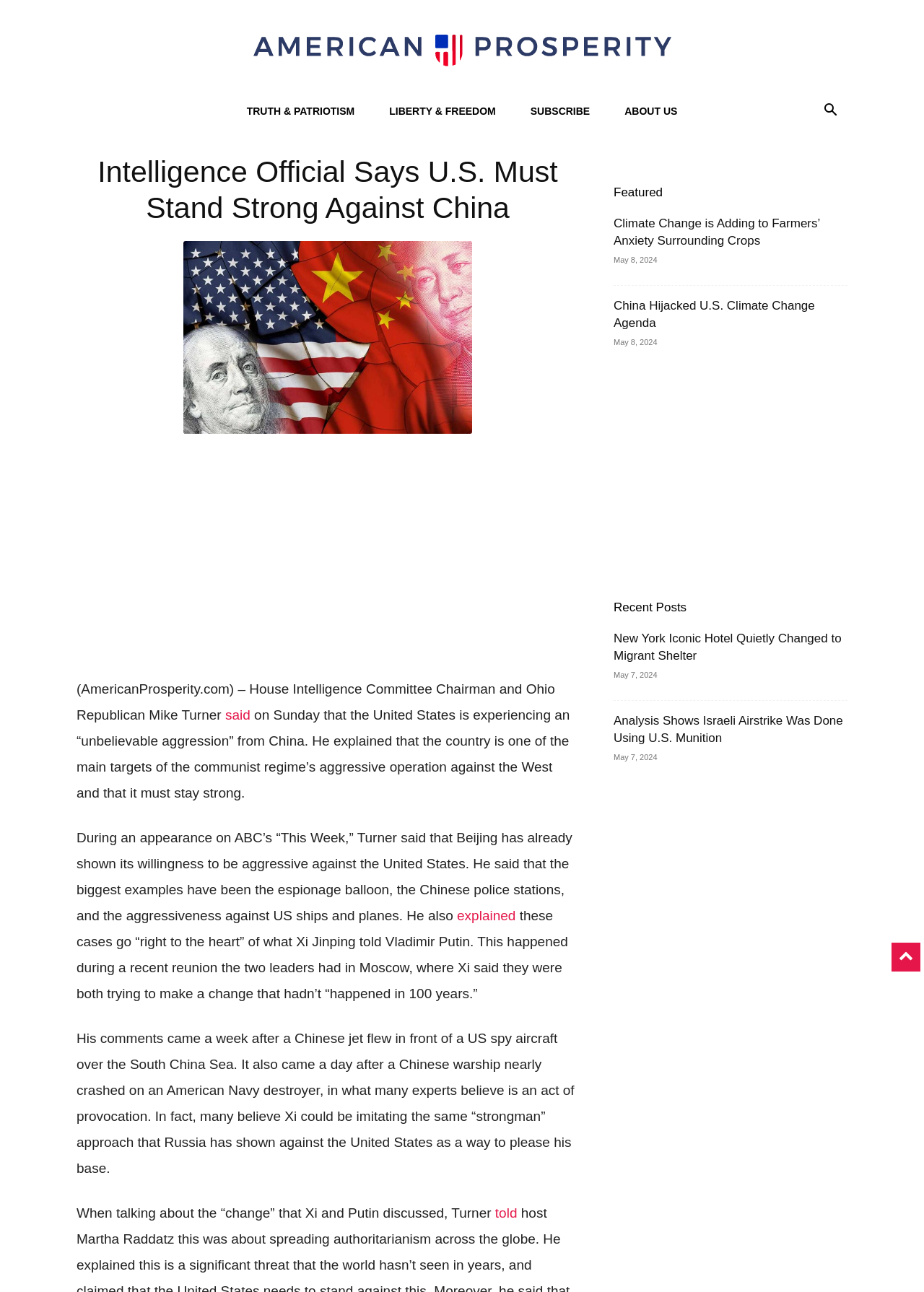Using the given description, provide the bounding box coordinates formatted as (top-left x, top-left y, bottom-right x, bottom-right y), with all values being floating point numbers between 0 and 1. Description: aria-label="Advertisement" name="aswift_5" title="Advertisement"

[0.105, 0.344, 0.605, 0.512]